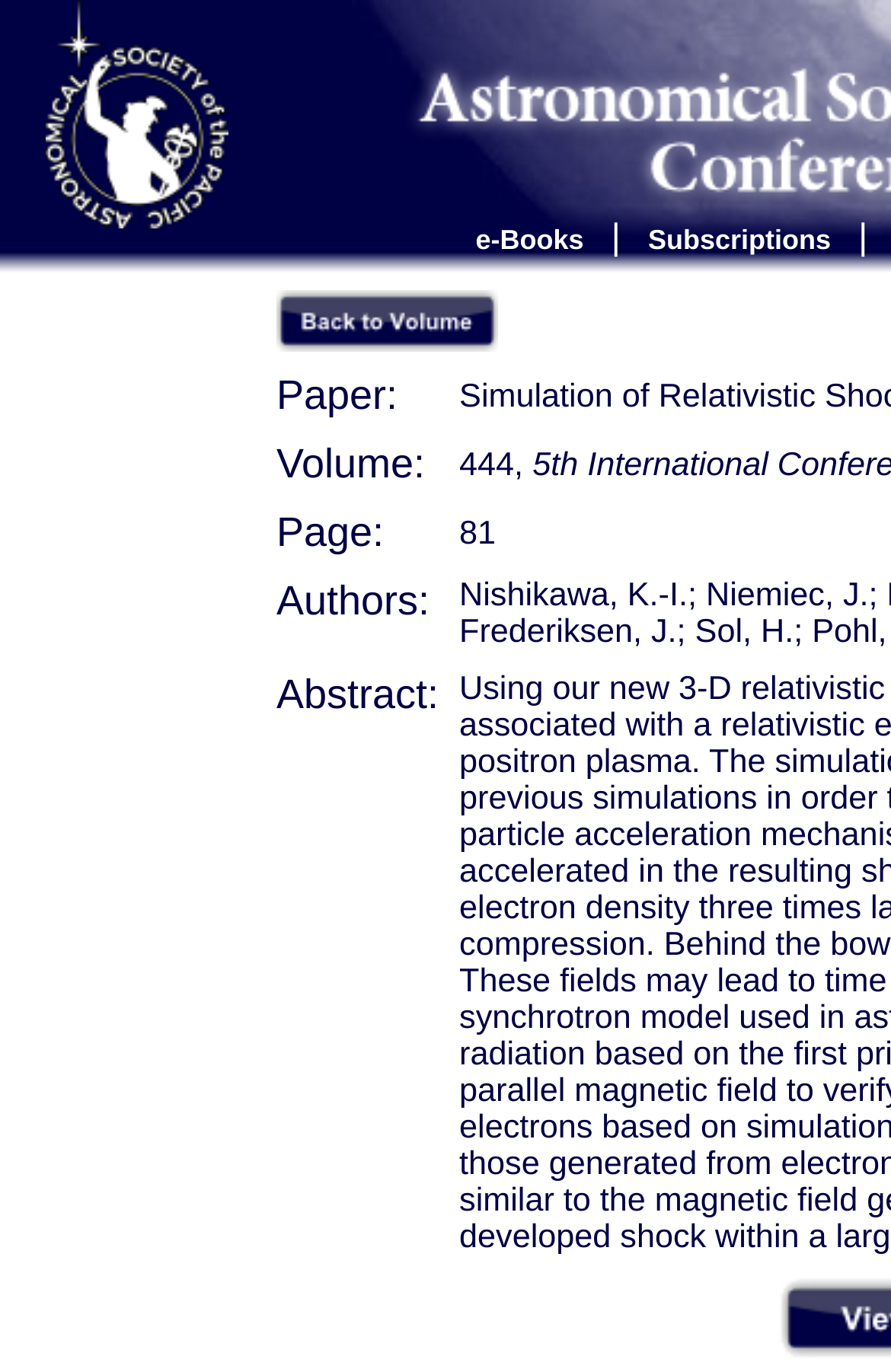Give a concise answer of one word or phrase to the question: 
What is the label above the authors' information?

Authors: